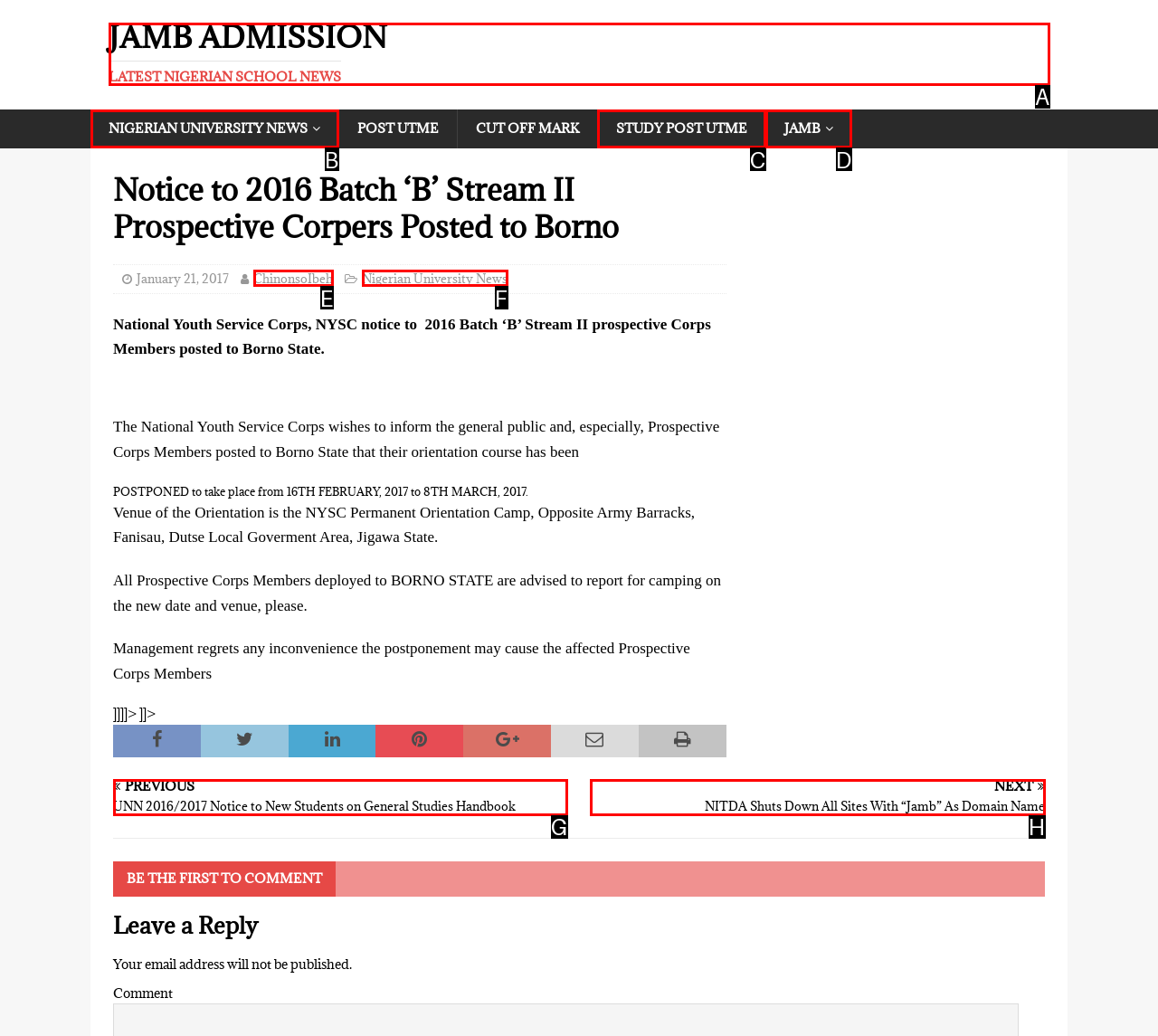From the options presented, which lettered element matches this description: ChinonsoIbeh
Reply solely with the letter of the matching option.

E